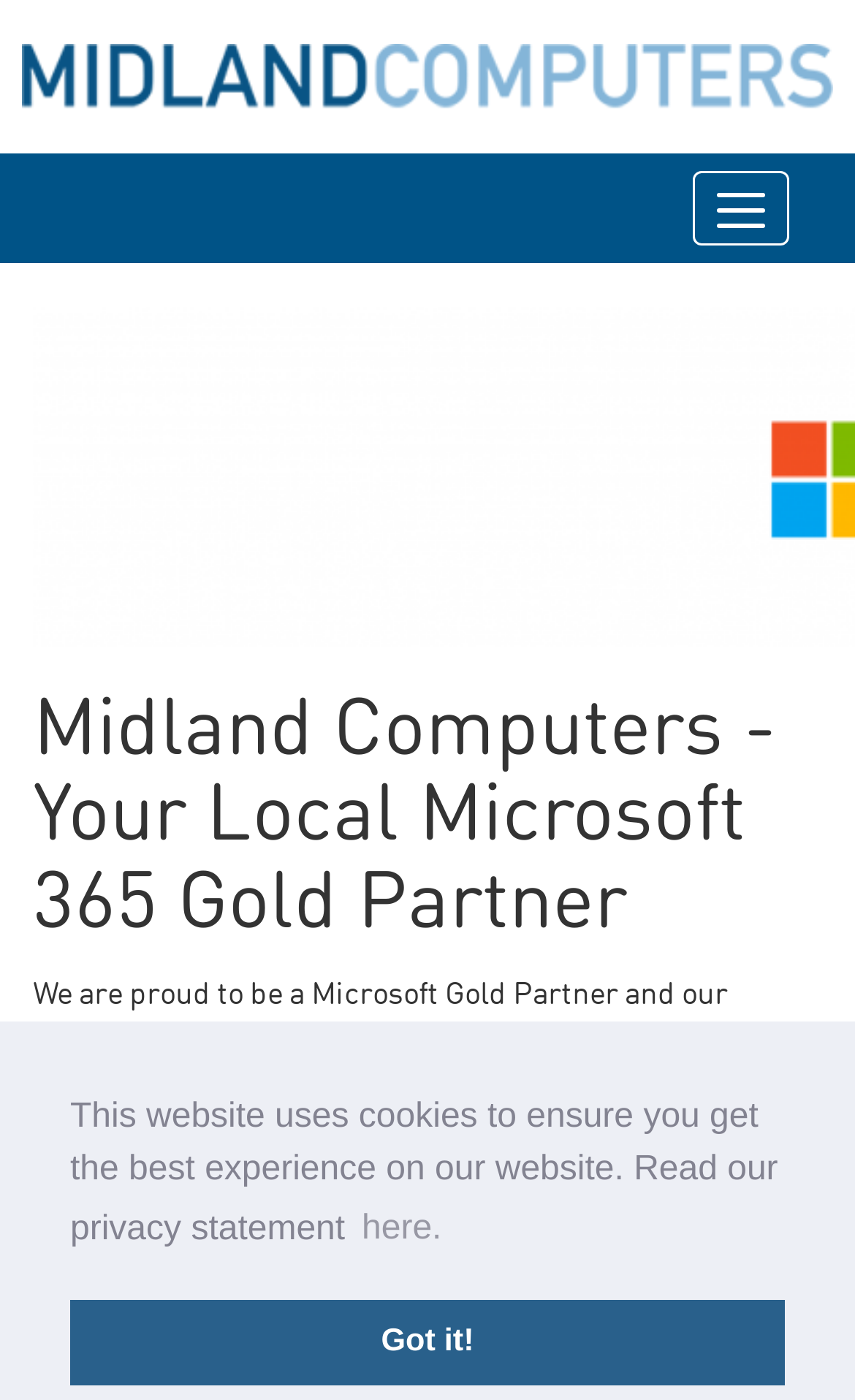Your task is to find and give the main heading text of the webpage.

Midland Computers - Your Local Microsoft 365 Gold Partner